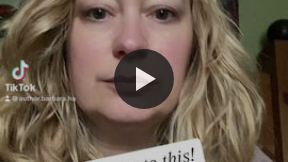What is the woman holding in her hand?
Look at the image and provide a detailed response to the question.

According to the caption, the woman is holding a sign that reads 'I can't wait for you to read this!', suggesting her excitement about her work.